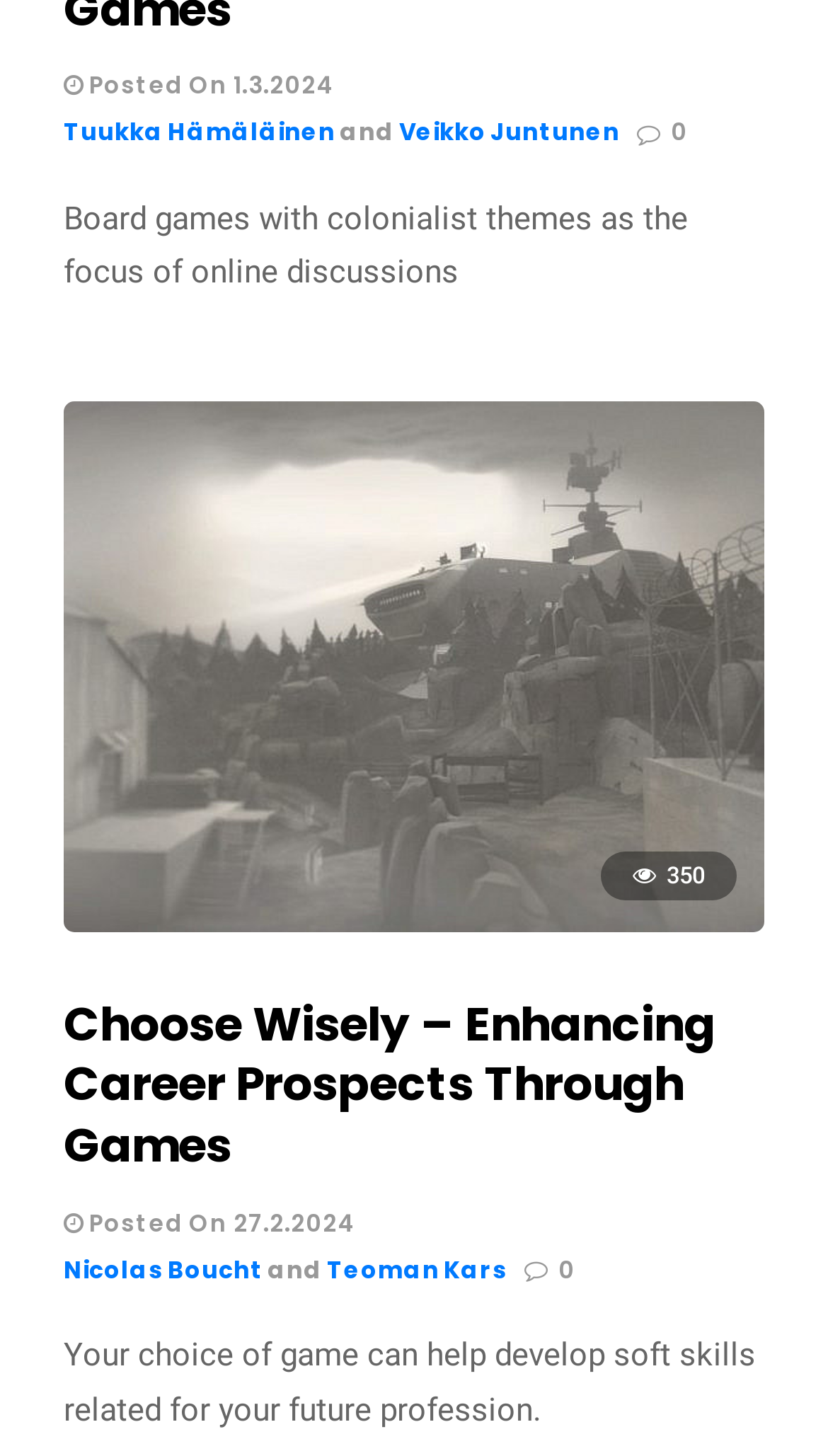What is the title of the second article?
Refer to the image and offer an in-depth and detailed answer to the question.

I found the heading 'Choose Wisely – Enhancing Career Prospects Through Games' on the webpage, which is the title of the second article.